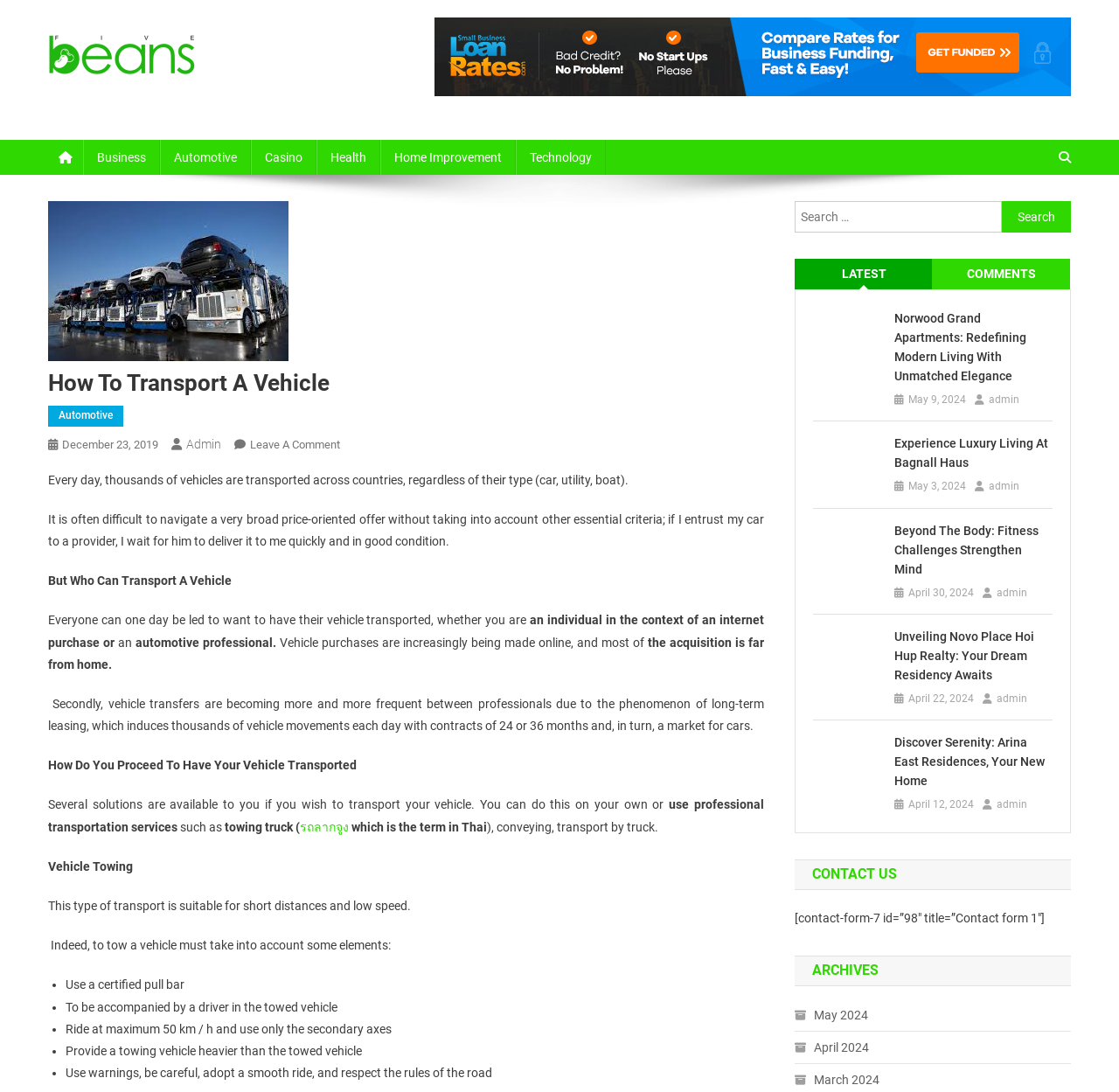Locate the bounding box coordinates of the clickable part needed for the task: "Click on the 'Automotive' link".

[0.074, 0.128, 0.143, 0.16]